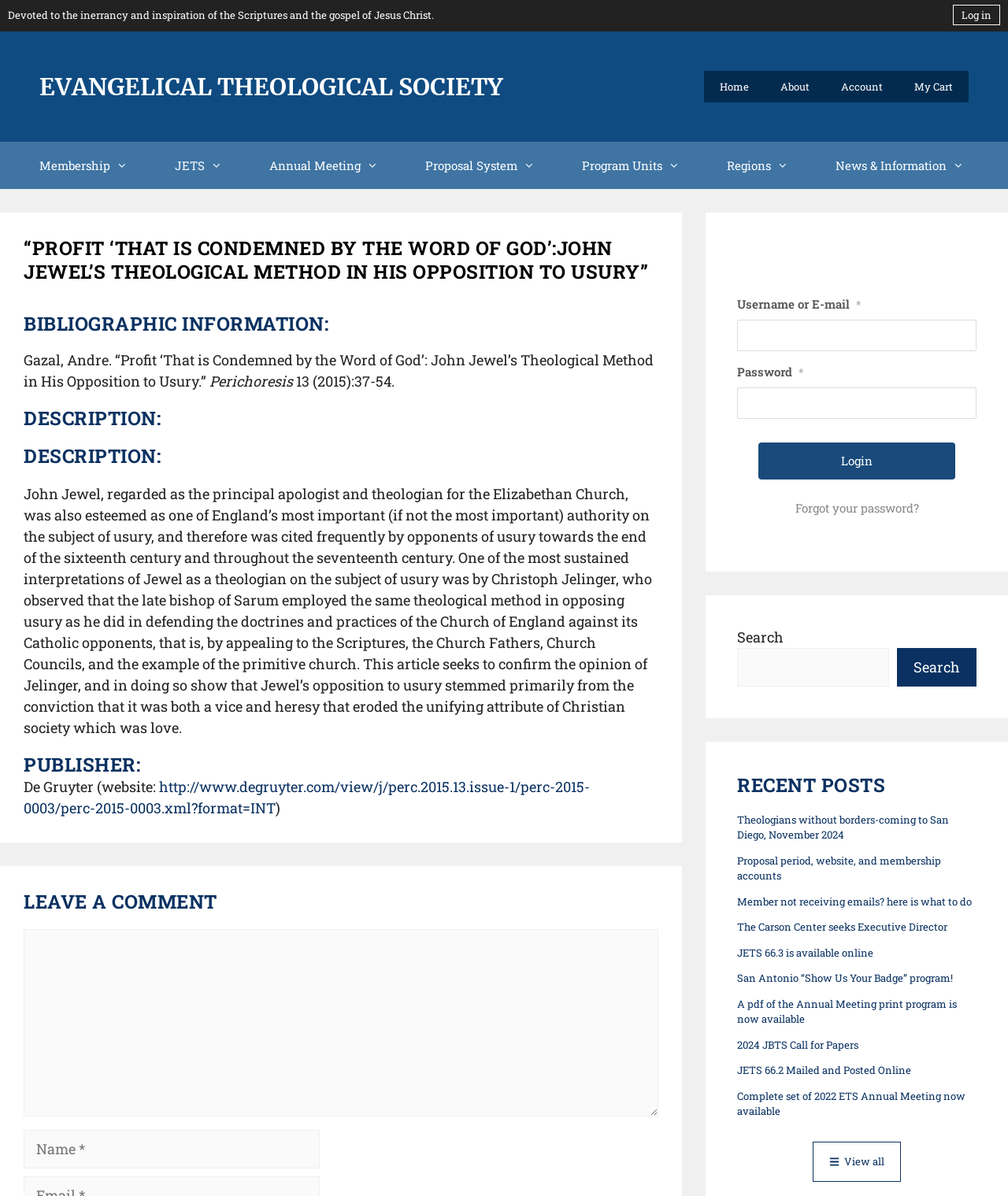Pinpoint the bounding box coordinates of the area that should be clicked to complete the following instruction: "Search". The coordinates must be given as four float numbers between 0 and 1, i.e., [left, top, right, bottom].

[0.731, 0.541, 0.882, 0.574]